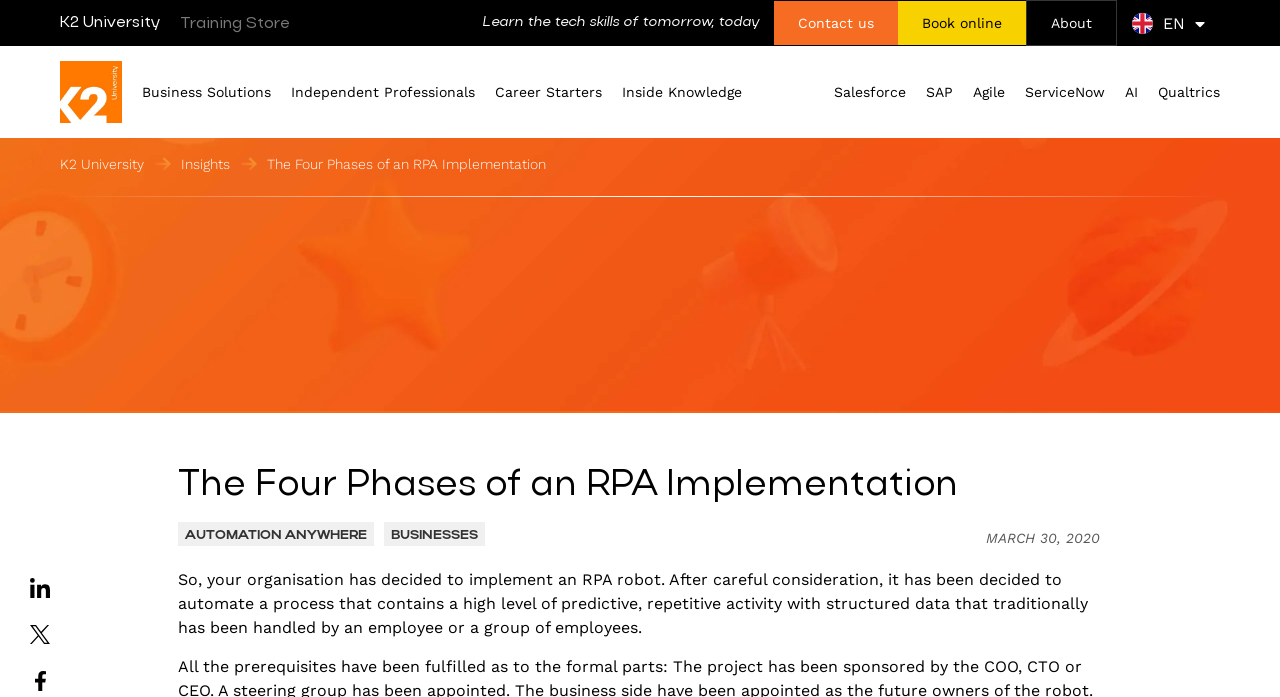Please provide a one-word or short phrase answer to the question:
What is the name of the university?

K2 University